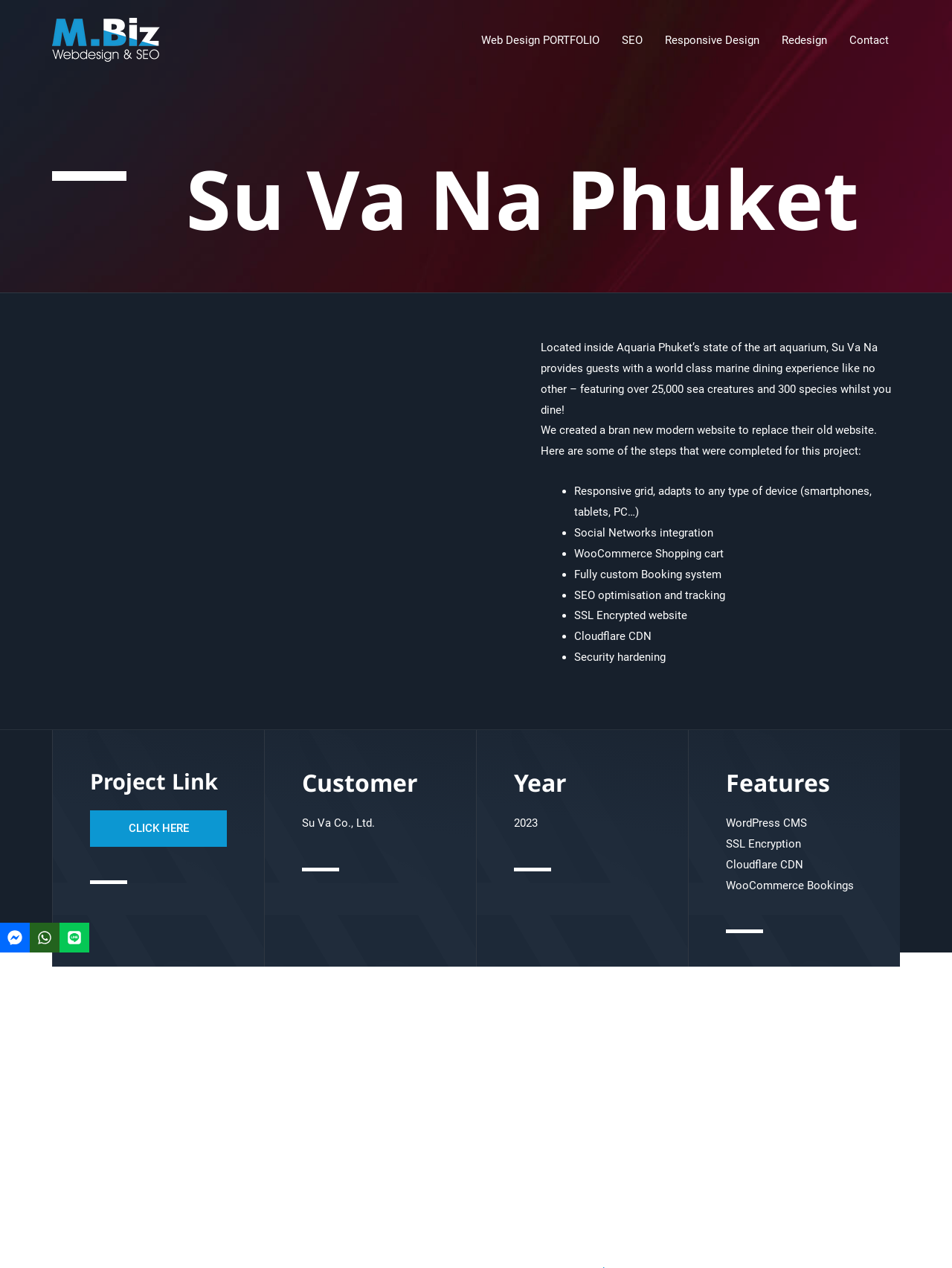Provide the bounding box coordinates for the UI element that is described as: "Web Design PORTFOLIO".

[0.494, 0.011, 0.641, 0.052]